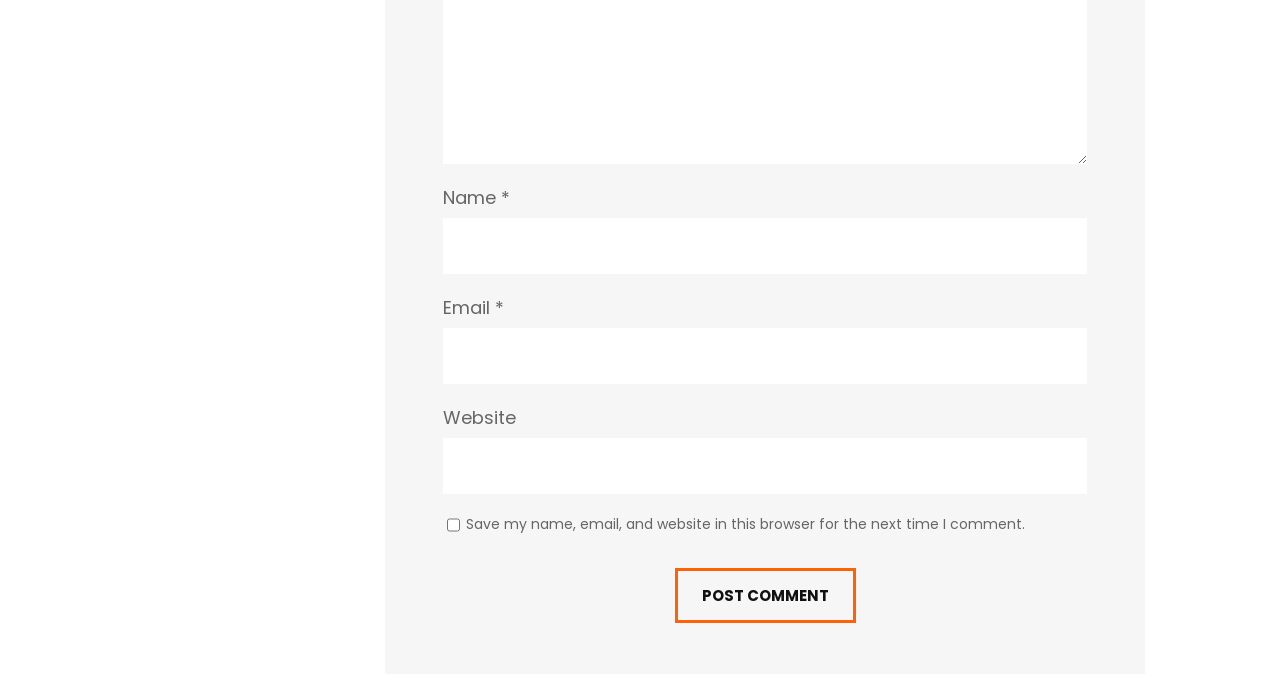Based on the element description "parent_node: Email * aria-describedby="email-notes" name="email"", predict the bounding box coordinates of the UI element.

[0.346, 0.474, 0.85, 0.555]